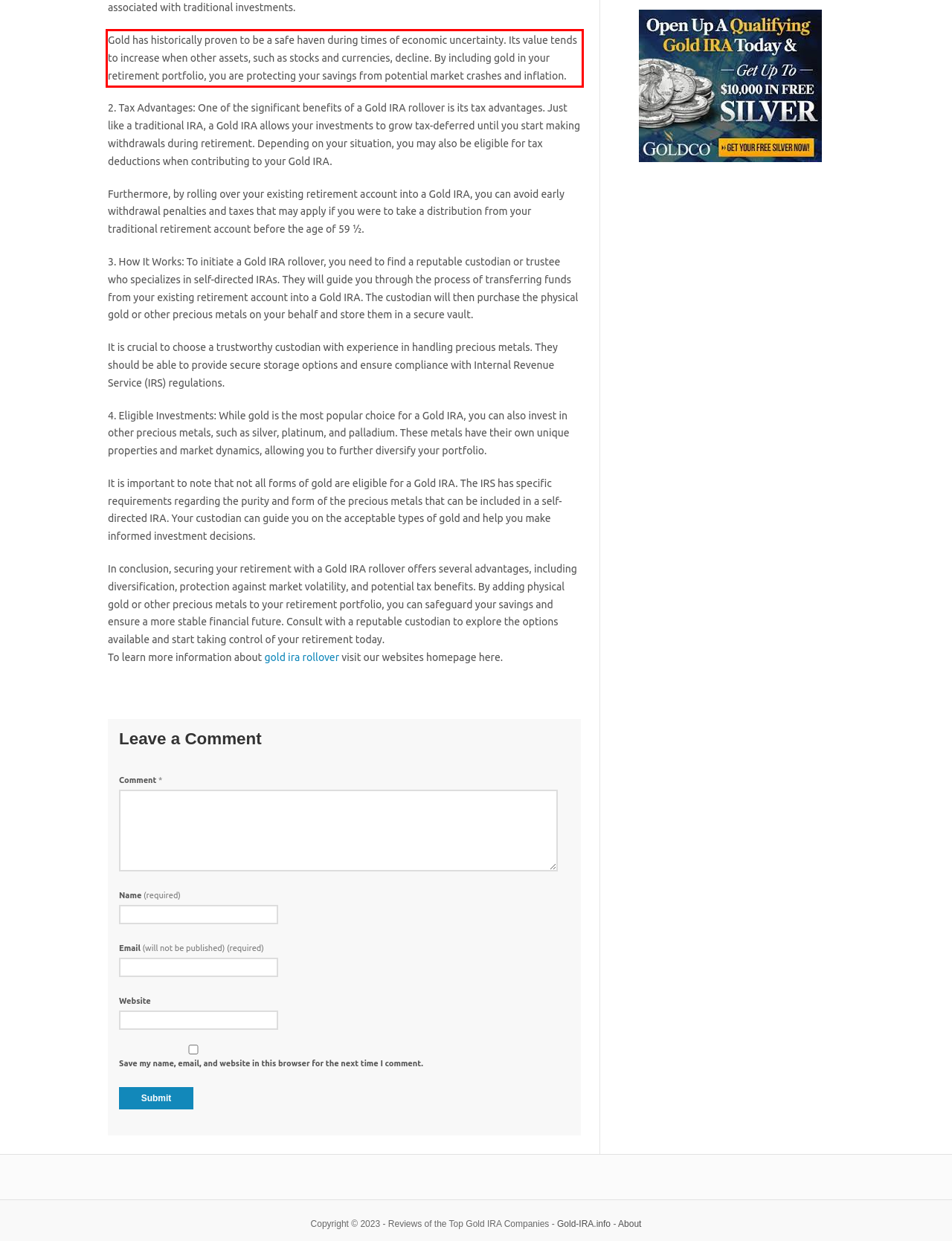Given the screenshot of the webpage, identify the red bounding box, and recognize the text content inside that red bounding box.

Gold has historically proven to be a safe haven during times of economic uncertainty. Its value tends to increase when other assets, such as stocks and currencies, decline. By including gold in your retirement portfolio, you are protecting your savings from potential market crashes and inflation.